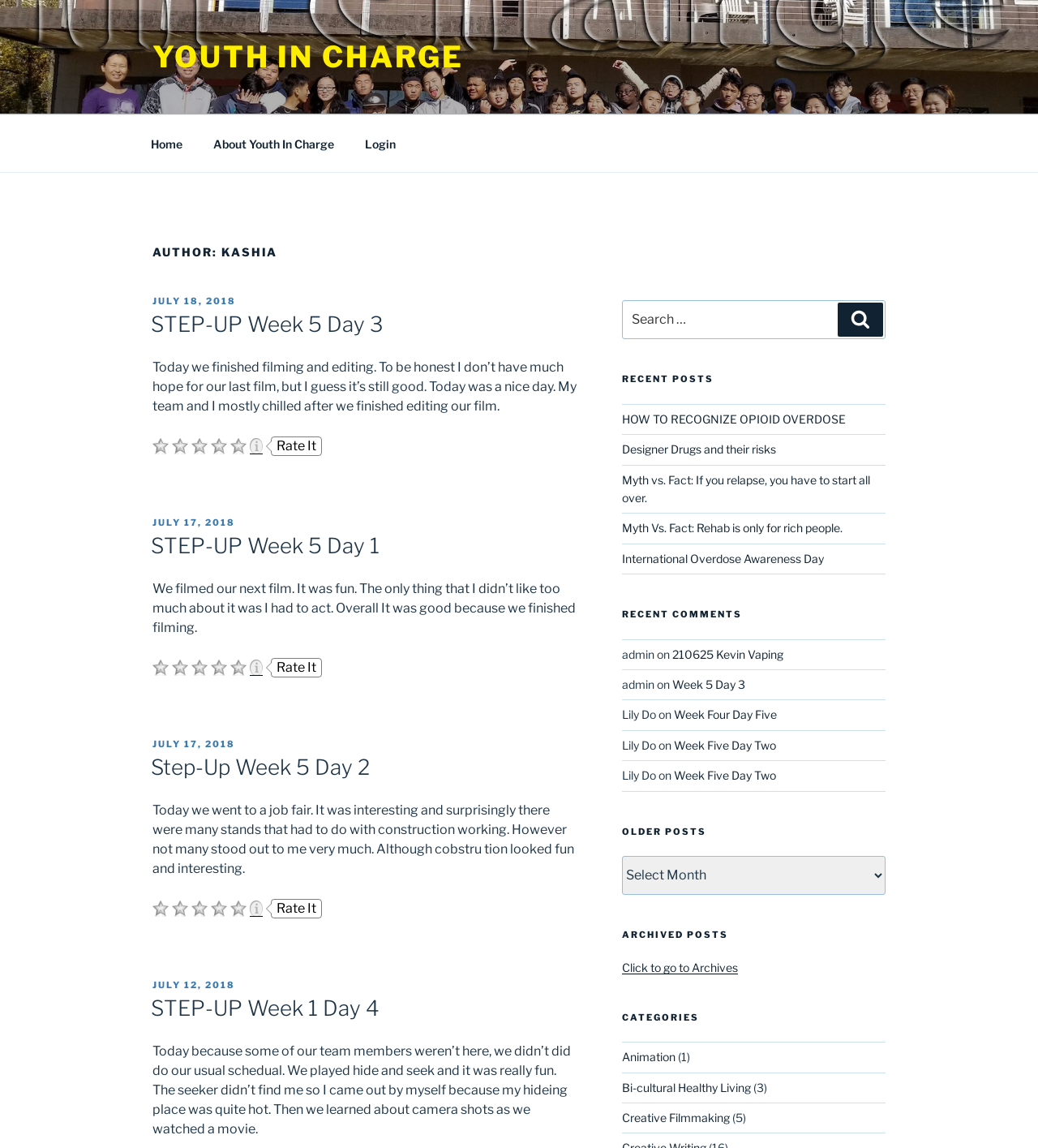Generate a thorough explanation of the webpage's elements.

The webpage is titled "Kashia – Youth In Charge" and features a prominent image with the same title at the top. Below the image, there is a top menu with links to "Home", "About Youth In Charge", and "Login". 

The main content of the page is divided into three columns. The left column contains a series of articles, each with a heading, a posted date, and a brief text. The articles are stacked vertically, with the most recent one at the top. Each article has a "Rate It" table with a link.

The middle column is empty, and the right column contains several sections. The first section is a search bar with a label "Search for:" and a button to submit the search query. Below the search bar, there is a heading "RECENT POSTS" followed by a list of links to recent posts. 

Further down, there is a heading "RECENT COMMENTS" followed by a list of recent comments, each with the commenter's name, the date, and a link to the commented post. Finally, there is a heading "OLDER POSTS" with a link to older posts.

Throughout the page, there are several links to various posts, articles, and comments, as well as a few images and icons. The overall layout is organized, with clear headings and concise text, making it easy to navigate and find specific content.